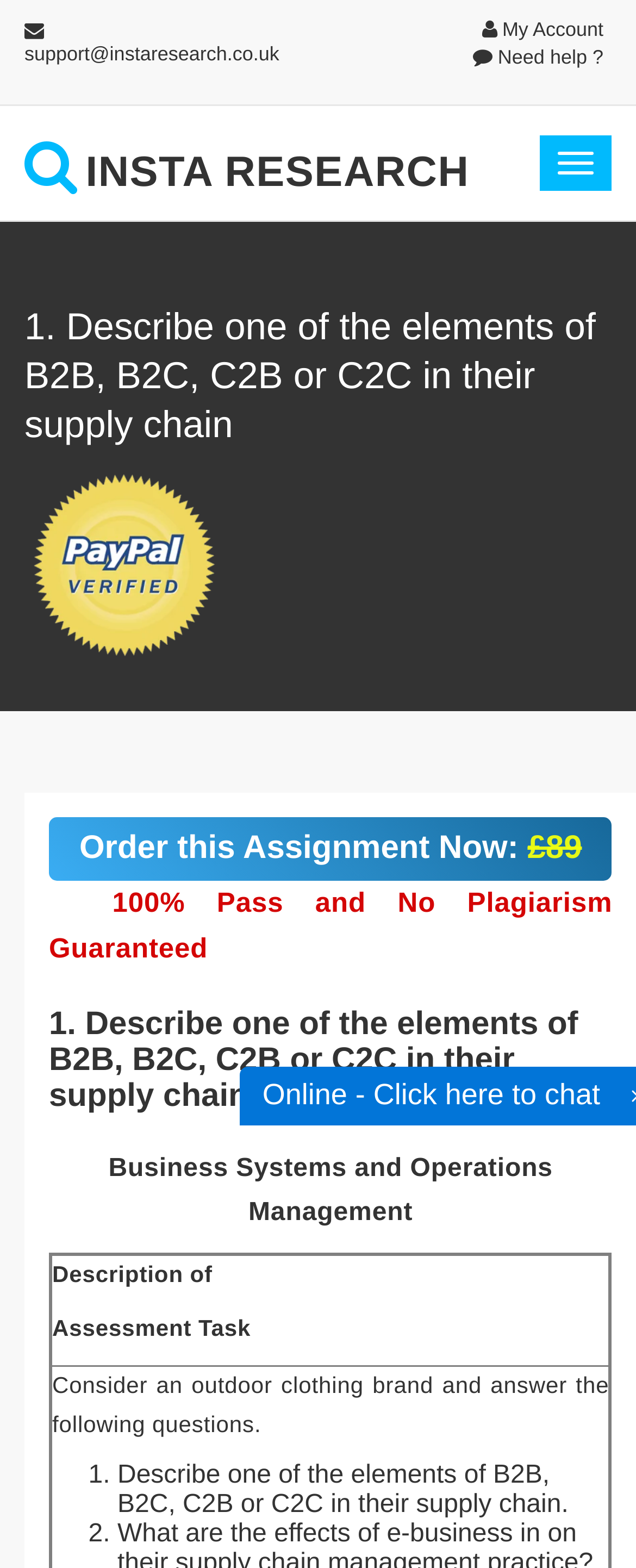Identify the bounding box of the UI component described as: "Order this Assignment Now: £89".

[0.077, 0.521, 0.963, 0.561]